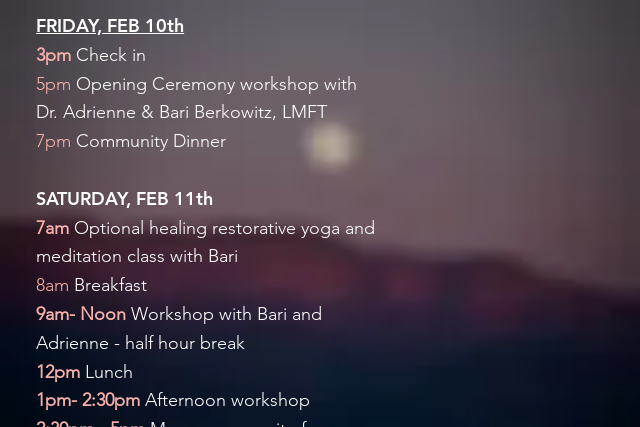What is the purpose of the retreat?
Answer the question with a single word or phrase by looking at the picture.

Foster well-being and connection